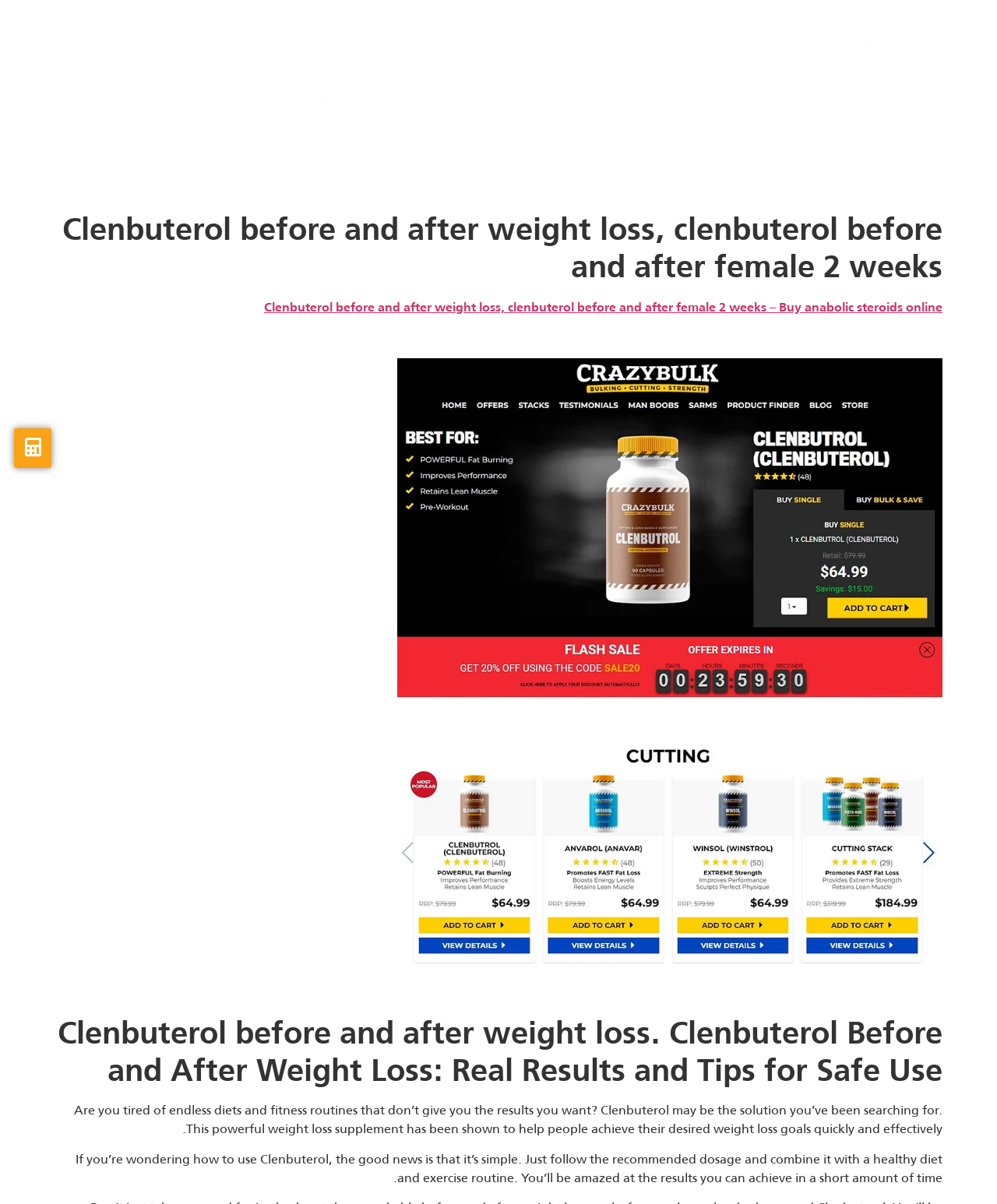Select the bounding box coordinates of the element I need to click to carry out the following instruction: "search for something".

[0.058, 0.064, 0.196, 0.092]